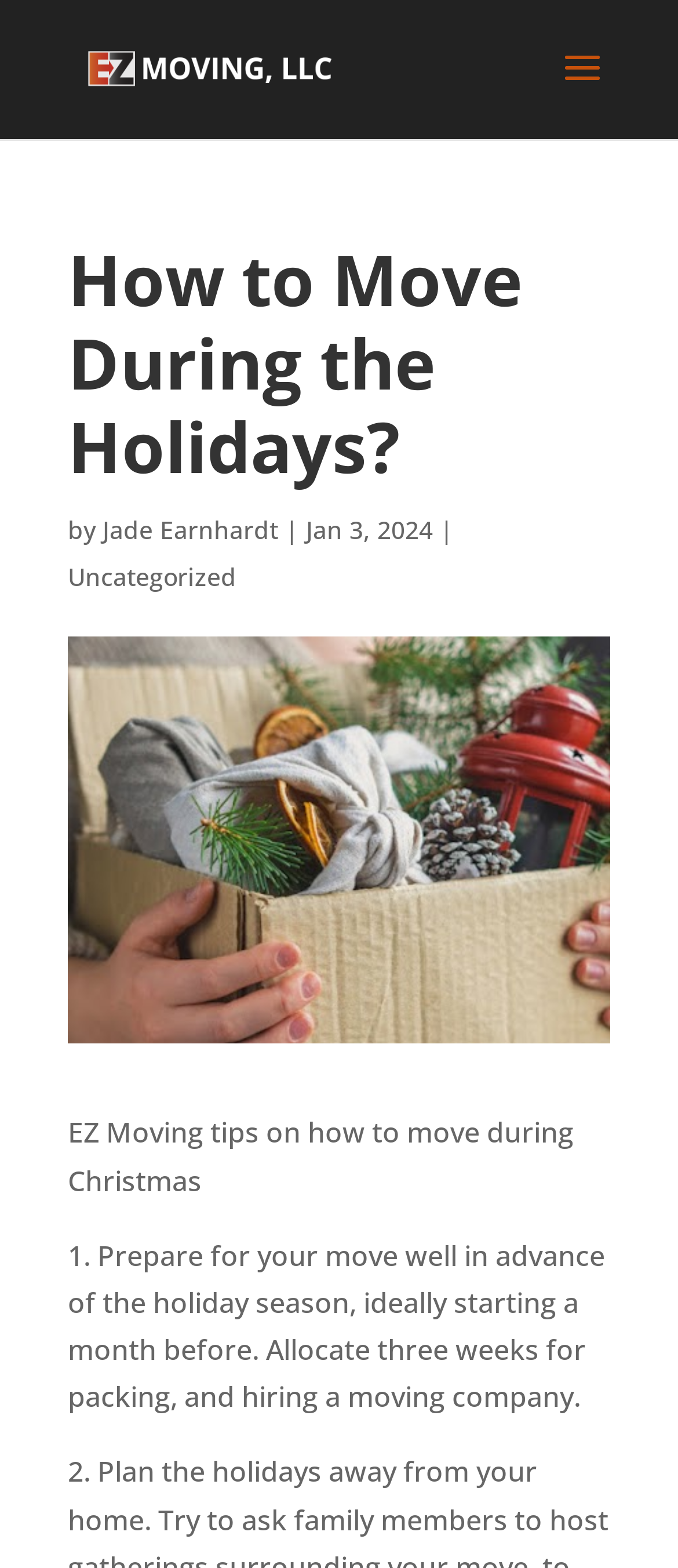What is the first step in moving during Christmas? Based on the screenshot, please respond with a single word or phrase.

Prepare in advance